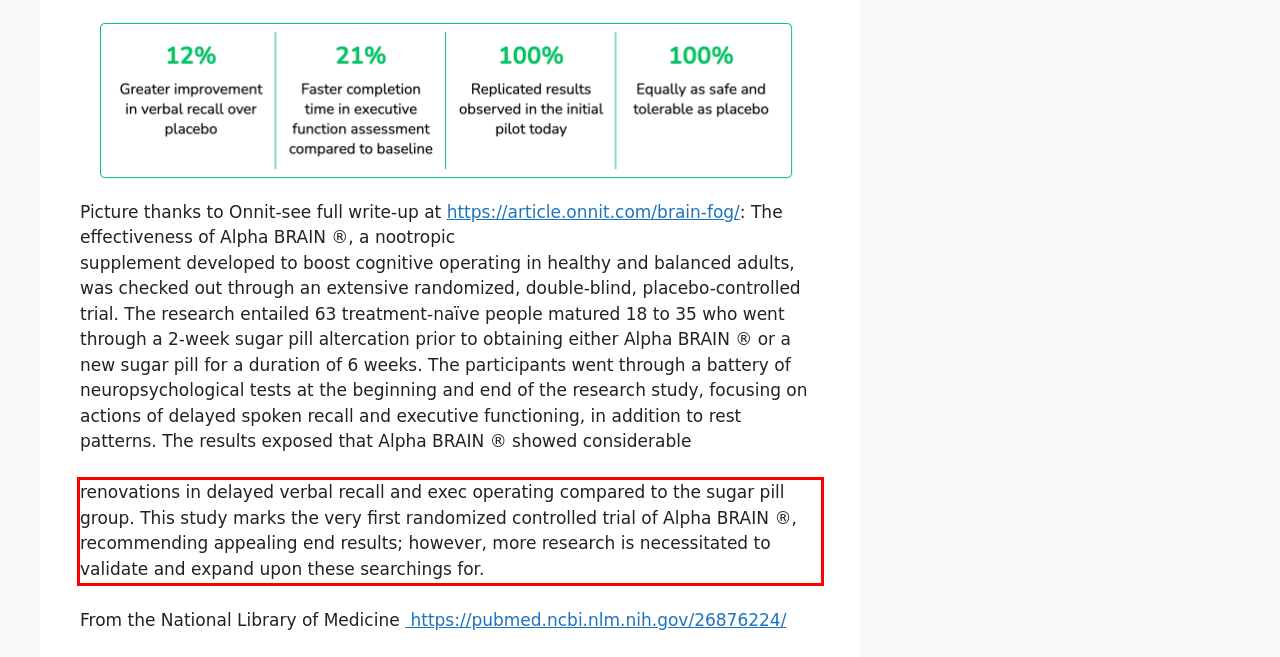By examining the provided screenshot of a webpage, recognize the text within the red bounding box and generate its text content.

renovations in delayed verbal recall and exec operating compared to the sugar pill group. This study marks the very first randomized controlled trial of Alpha BRAIN ®, recommending appealing end results; however, more research is necessitated to validate and expand upon these searchings for.